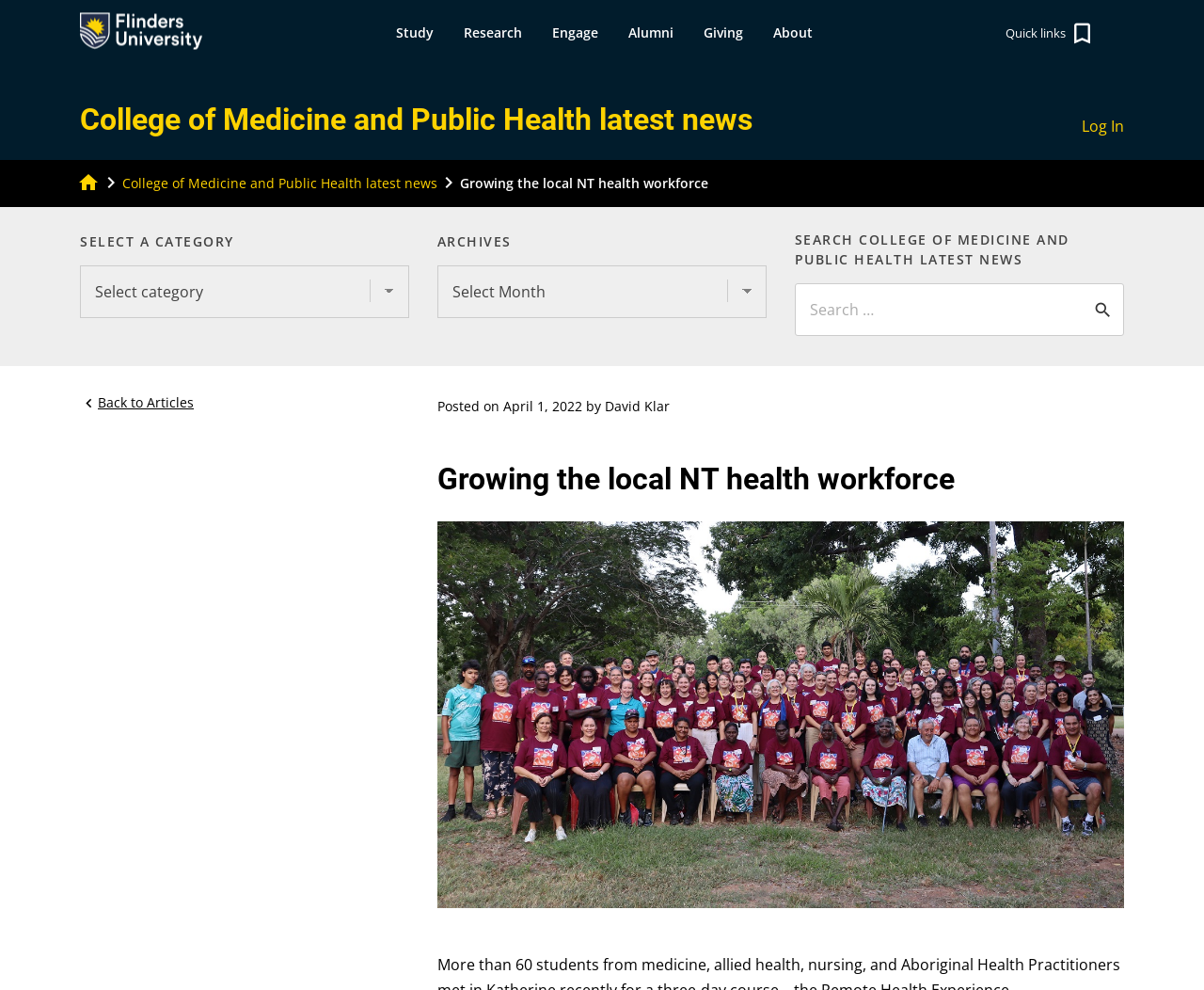Please locate the bounding box coordinates of the element that should be clicked to complete the given instruction: "Click the 'Log In' link".

[0.898, 0.116, 0.934, 0.139]